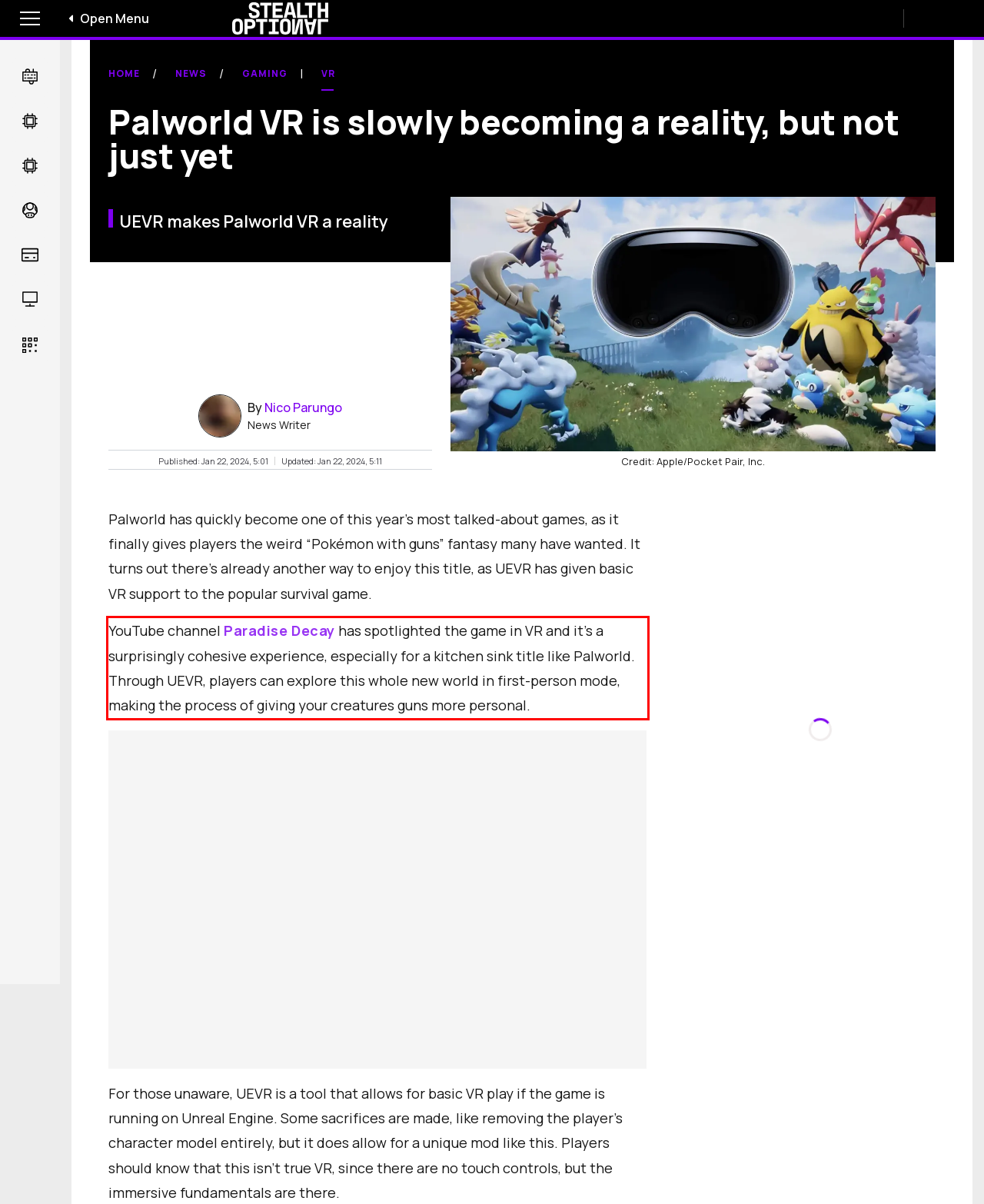There is a UI element on the webpage screenshot marked by a red bounding box. Extract and generate the text content from within this red box.

YouTube channel Paradise Decay has spotlighted the game in VR and it’s a surprisingly cohesive experience, especially for a kitchen sink title like Palworld. Through UEVR, players can explore this whole new world in first-person mode, making the process of giving your creatures guns more personal.